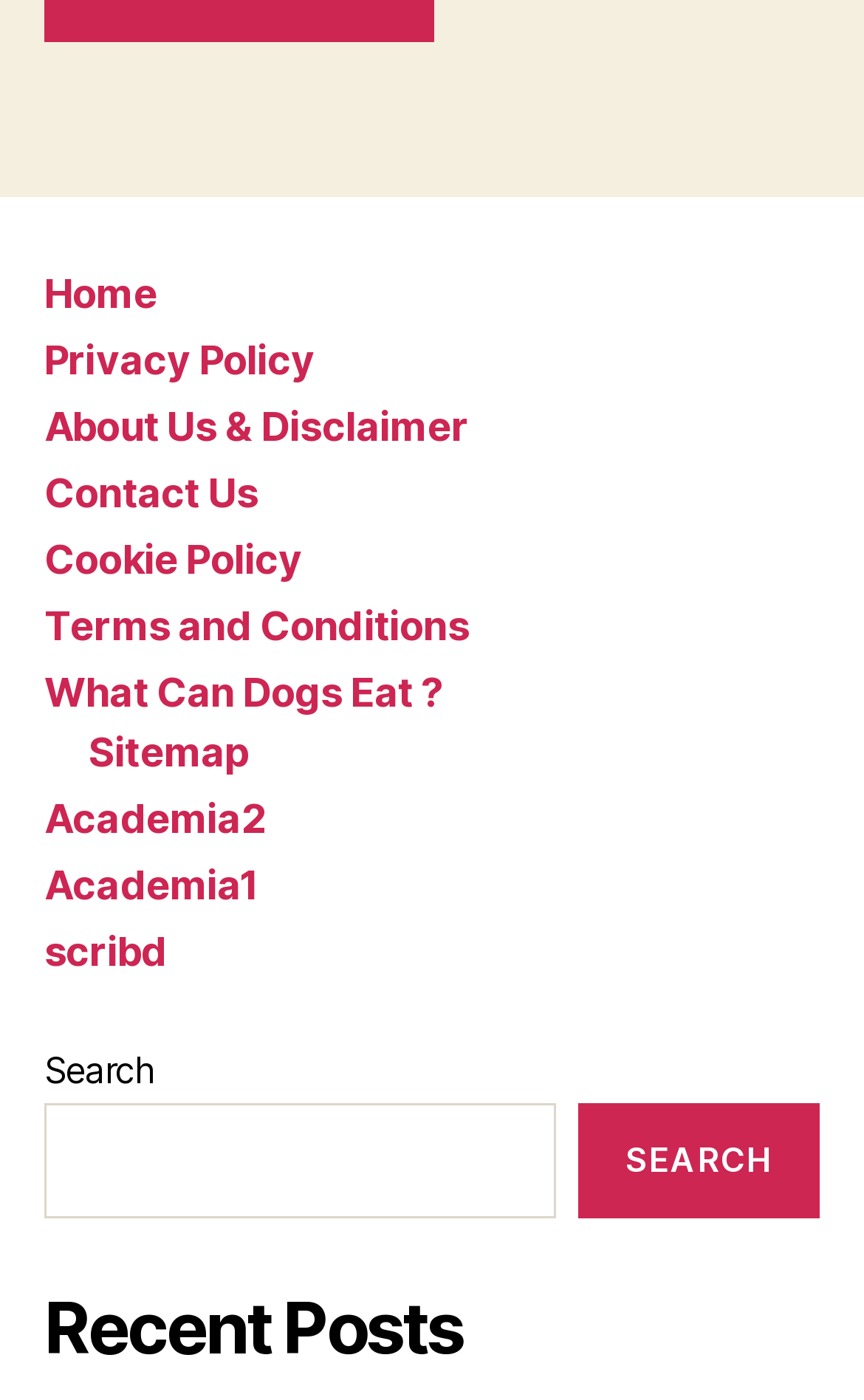Please identify the bounding box coordinates of the clickable area that will allow you to execute the instruction: "search for something".

[0.051, 0.788, 0.643, 0.87]